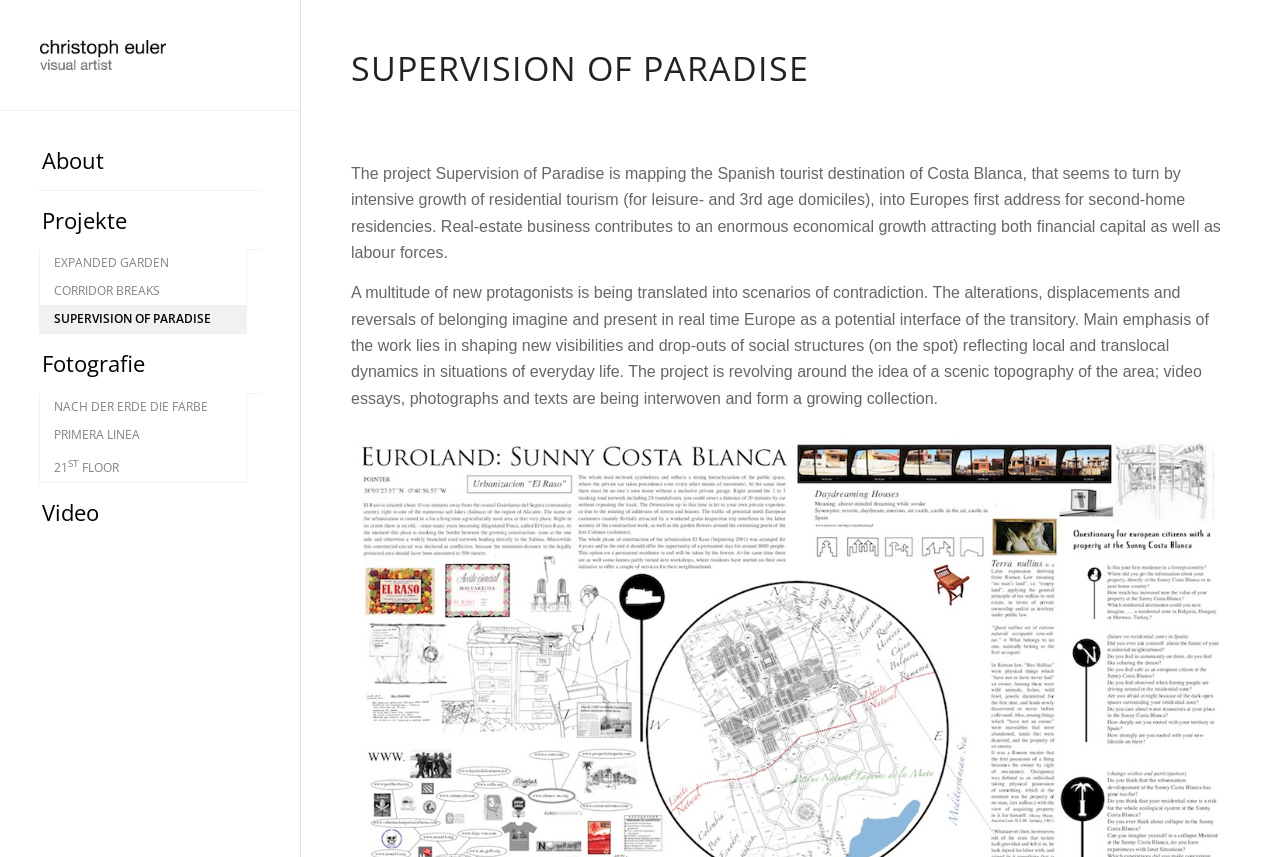Select the bounding box coordinates of the element I need to click to carry out the following instruction: "Visit the 'EXPANDED GARDEN' project page".

[0.03, 0.291, 0.193, 0.323]